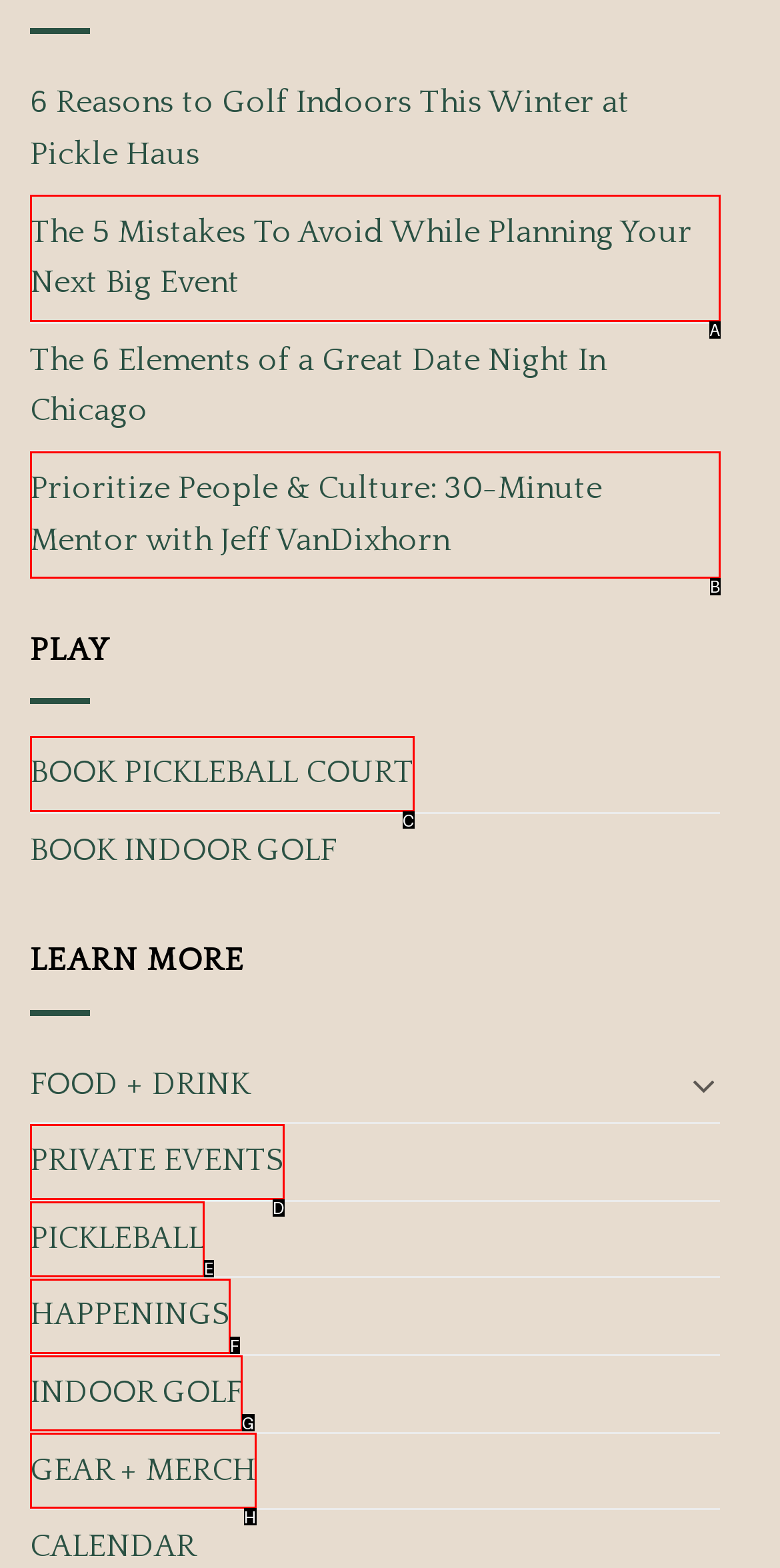Identify the option that corresponds to the description: INDOOR GOLF. Provide only the letter of the option directly.

G